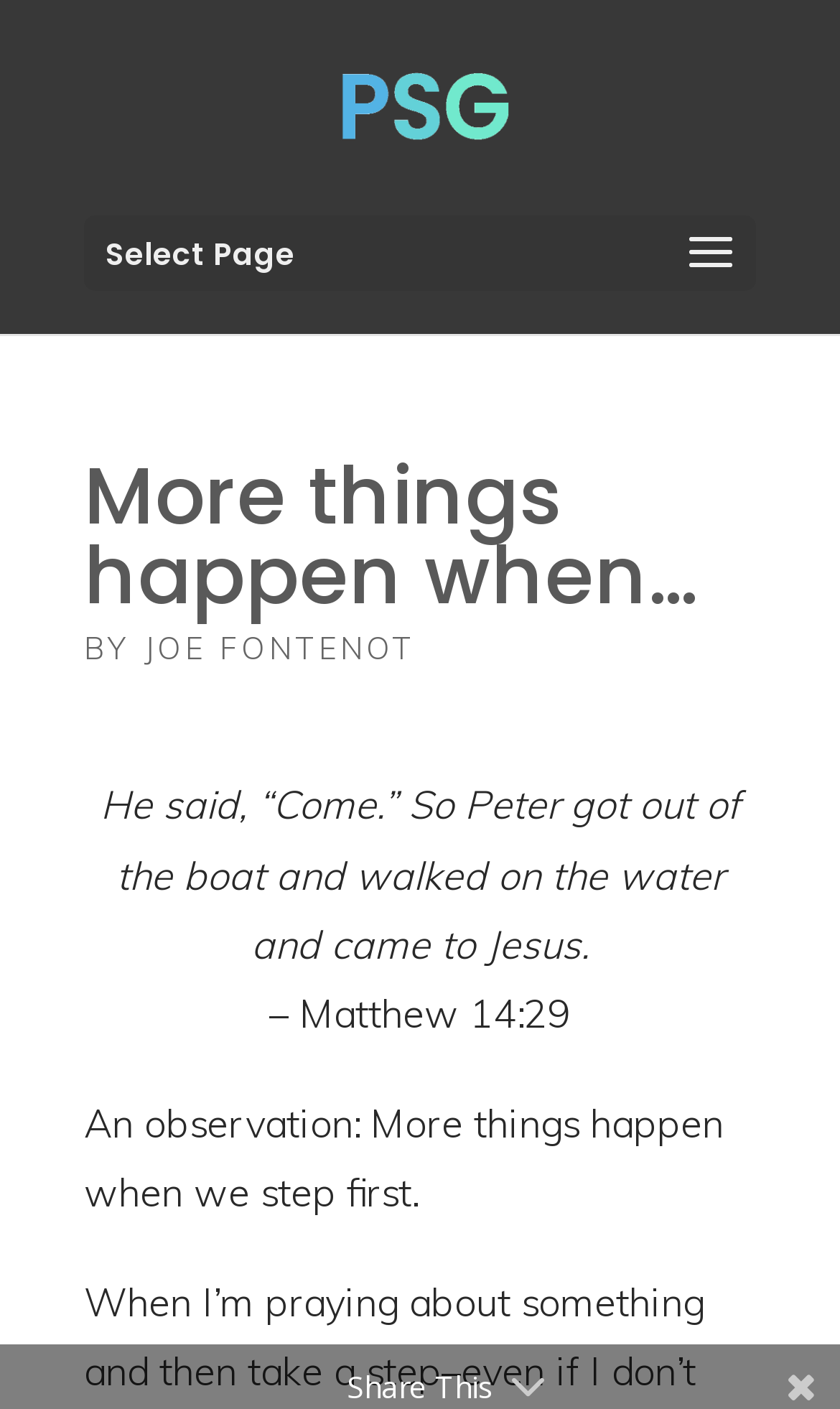What is the option to do with the webpage content?
Based on the visual, give a brief answer using one word or a short phrase.

Share This